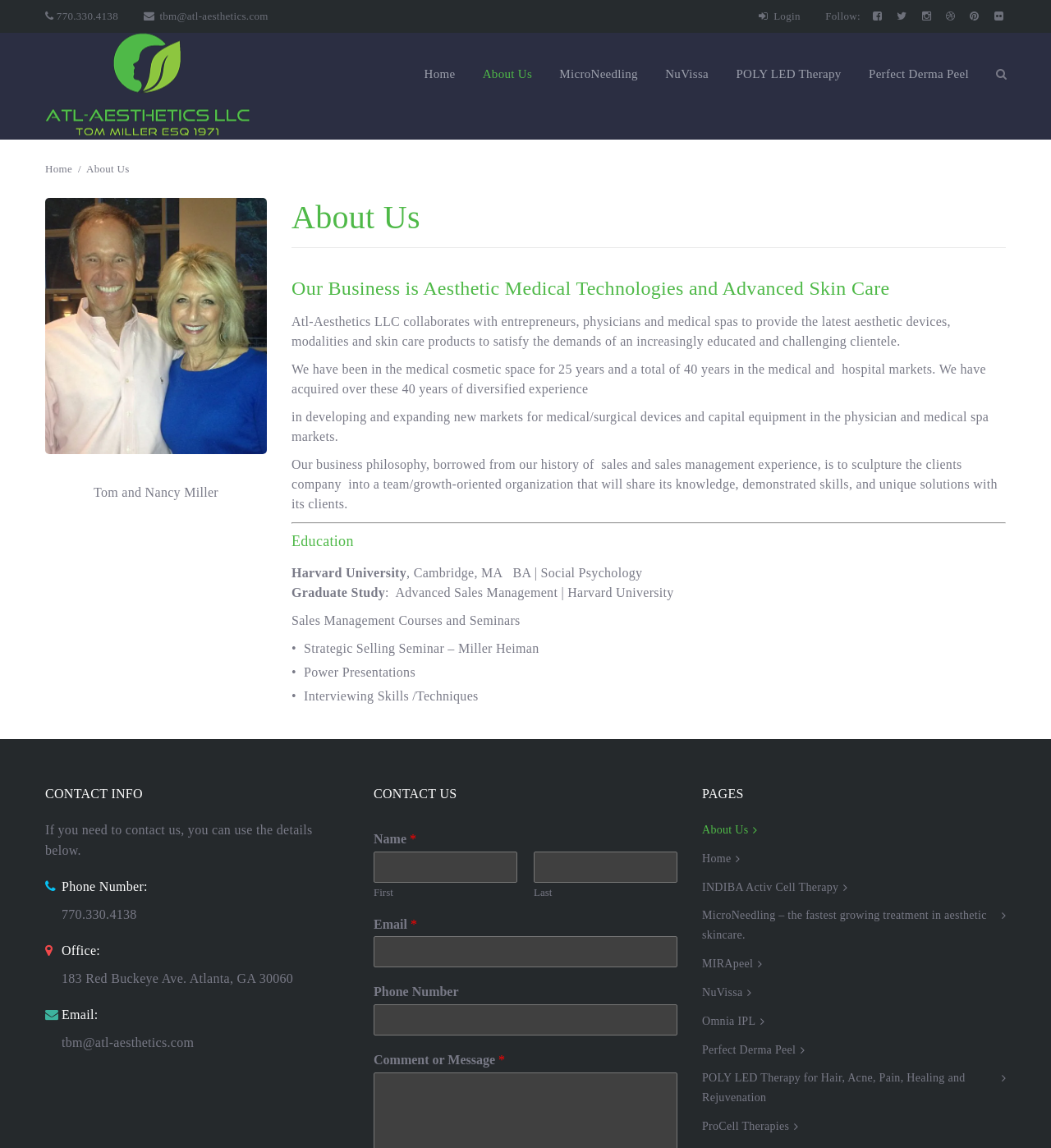Construct a thorough caption encompassing all aspects of the webpage.

The webpage is about Medical Aesthetic Devices, specifically about a company called Atl-Aesthetics LLC. At the top right corner, there is a login link and social media links. Below that, there is a phone number and an email address. 

The main content of the webpage is divided into several sections. The first section is about the company, with a heading "About Us" and a subheading "Our Business is Aesthetic Medical Technologies and Advanced Skin Care". There is a paragraph of text describing the company's mission and experience in the medical cosmetic space.

Below that, there is a section about the company's business philosophy, with a few paragraphs of text describing their approach to sales and customer service.

The next section is about education, with a heading "Education" and a list of courses and seminars attended by the company's representatives.

After that, there is a section with contact information, including a phone number, office address, and email address.

To the right of the contact information, there is a contact form with fields for name, email, phone number, and comment or message.

At the bottom of the page, there is a section with links to other pages on the website, including "About Us", "Home", and several pages about specific aesthetic treatments and products.

Throughout the page, there are several headings and subheadings that help to organize the content and make it easier to read. The overall layout is clean and easy to navigate.